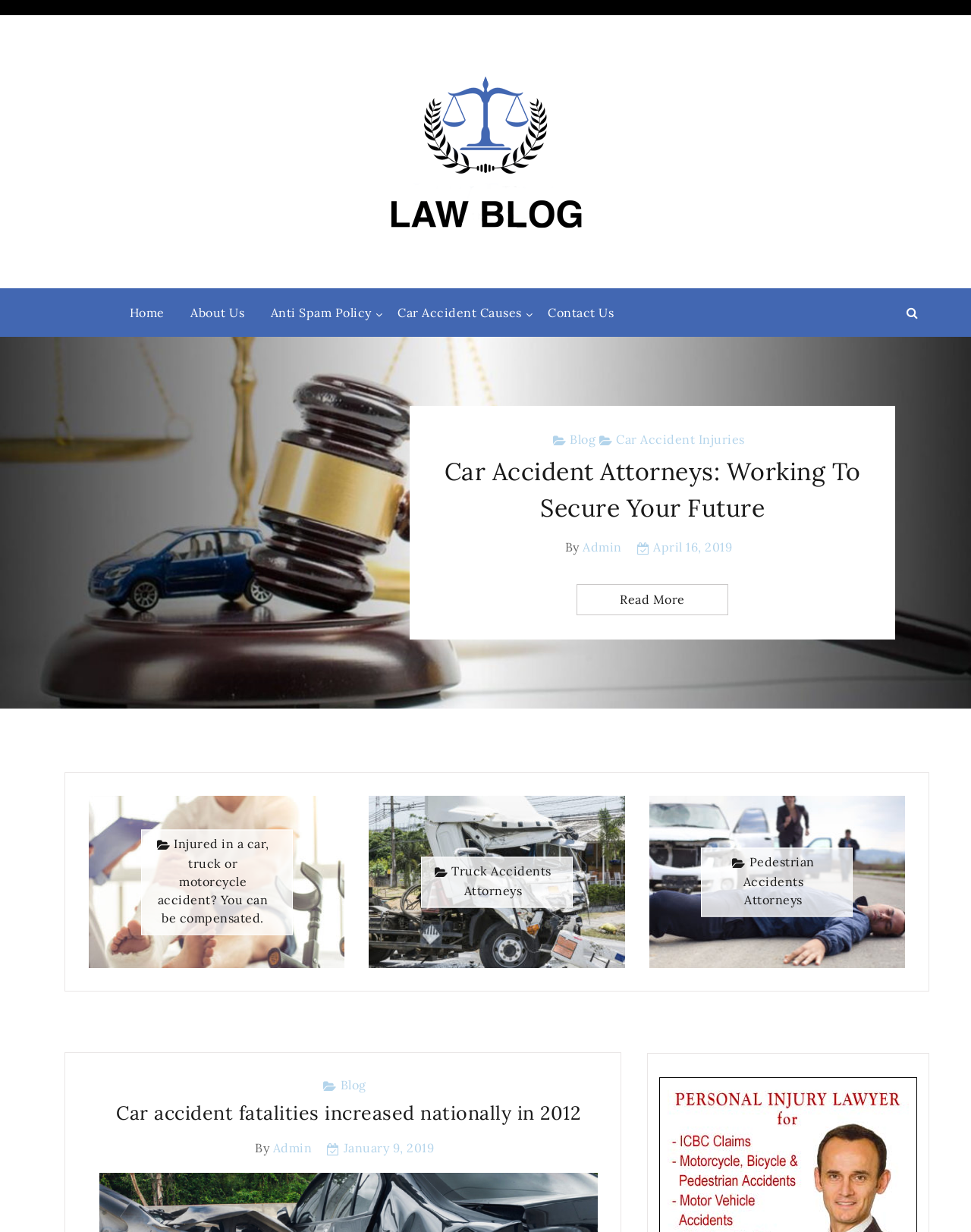Determine the bounding box coordinates of the clickable element to complete this instruction: "go to home page". Provide the coordinates in the format of four float numbers between 0 and 1, [left, top, right, bottom].

[0.122, 0.234, 0.181, 0.273]